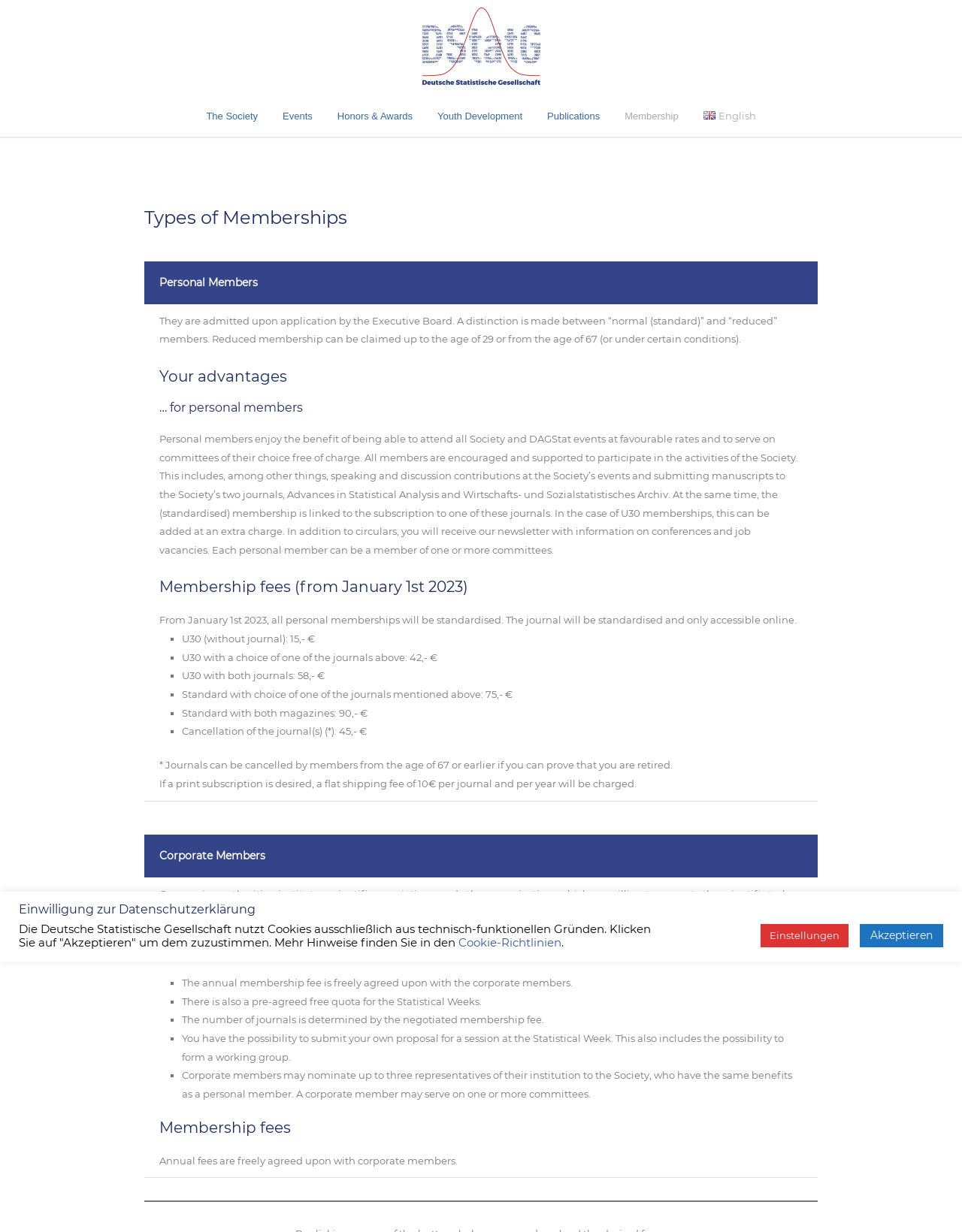Indicate the bounding box coordinates of the element that needs to be clicked to satisfy the following instruction: "Leave a comment on the 'shortcodes test' article". The coordinates should be four float numbers between 0 and 1, i.e., [left, top, right, bottom].

None